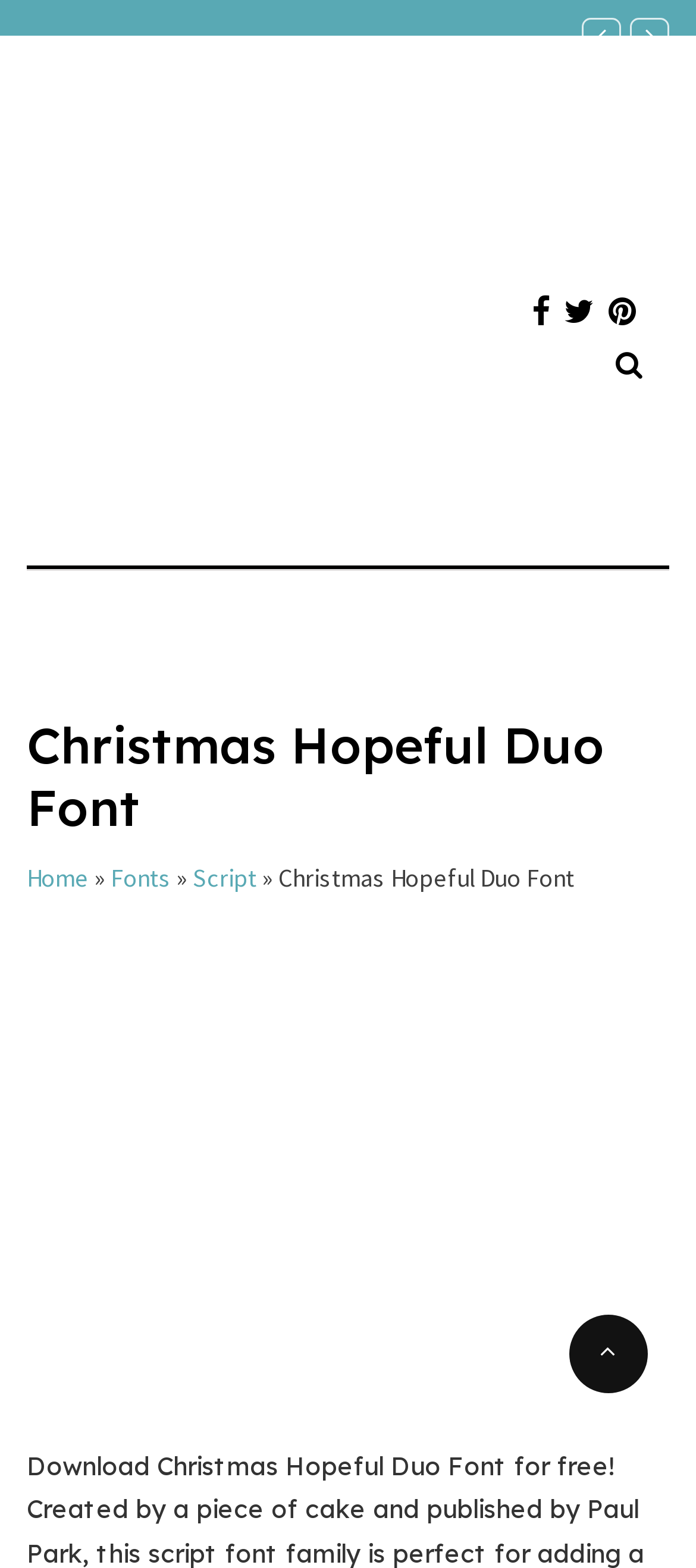How many navigation links are there?
Using the image as a reference, answer the question in detail.

I counted the number of navigation links by looking at the link elements with text 'Home', 'Fonts', 'Script', and 'Scroll to top'. These links have bounding box coordinates of [0.038, 0.549, 0.128, 0.57], [0.159, 0.549, 0.246, 0.57], [0.277, 0.549, 0.369, 0.57], and [0.818, 0.838, 0.931, 0.889] respectively.